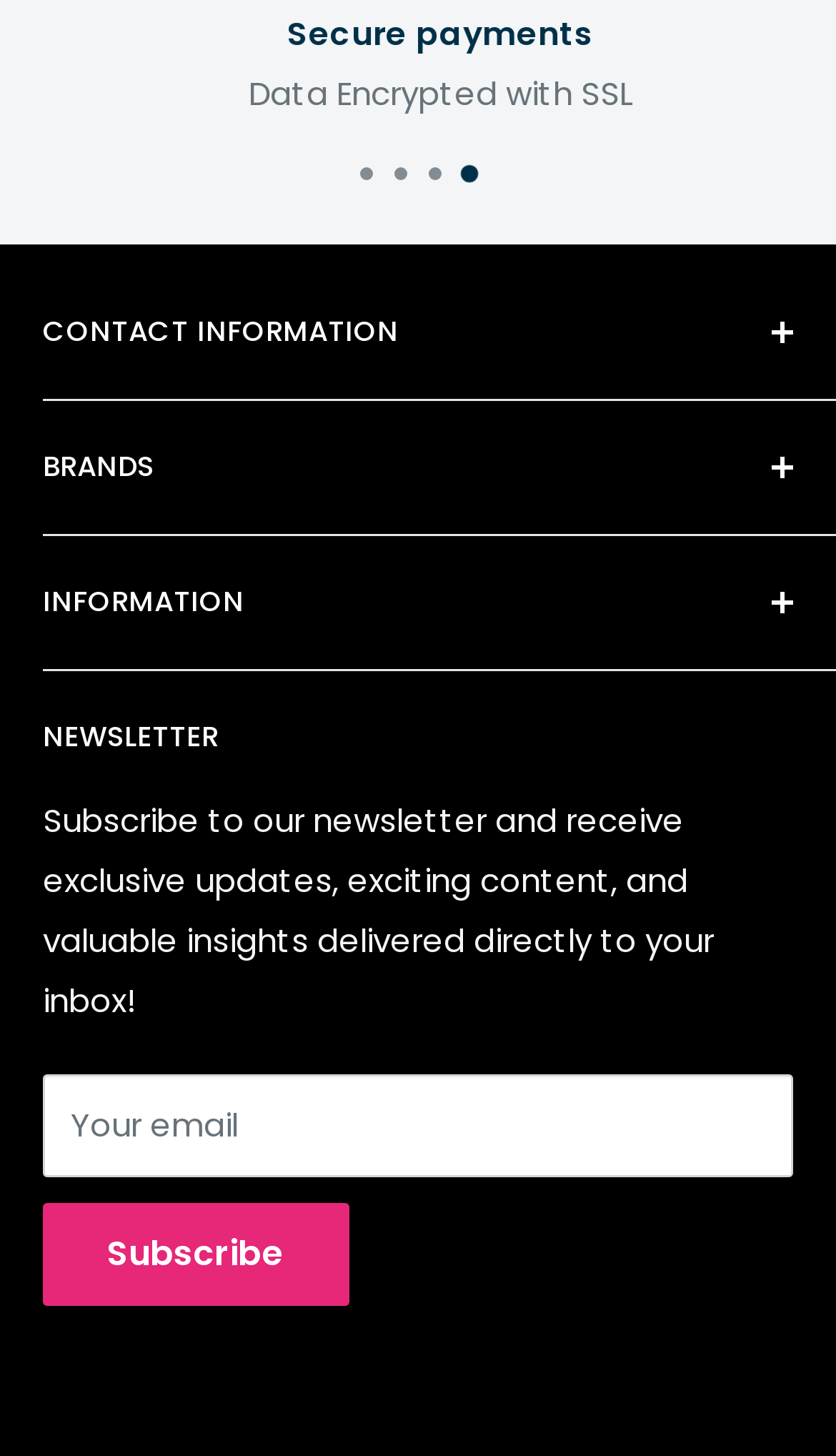Please find the bounding box for the UI element described by: "Returns & Refunds Policy".

[0.051, 0.485, 0.897, 0.531]